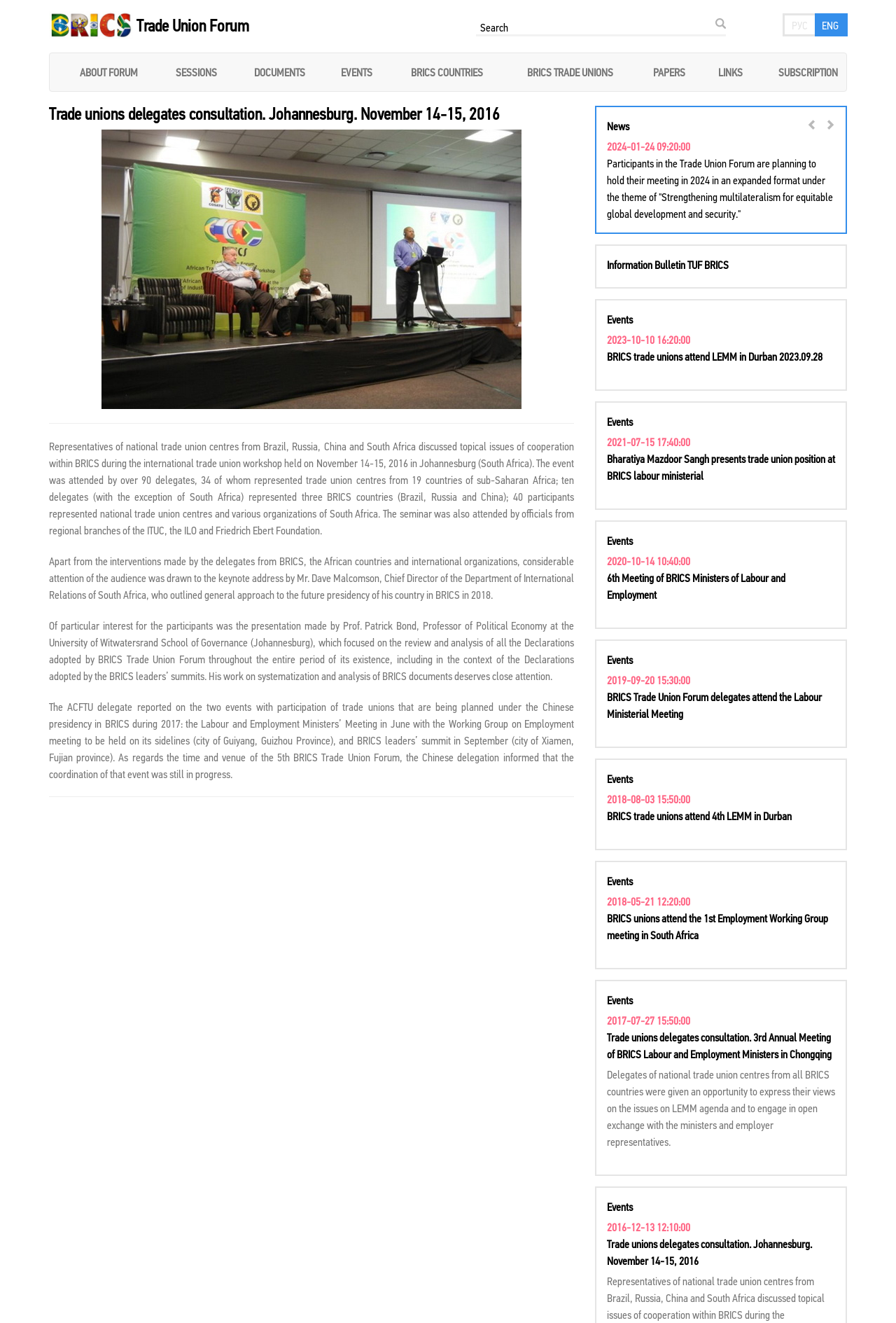Please identify and generate the text content of the webpage's main heading.

 Trade Union Forum